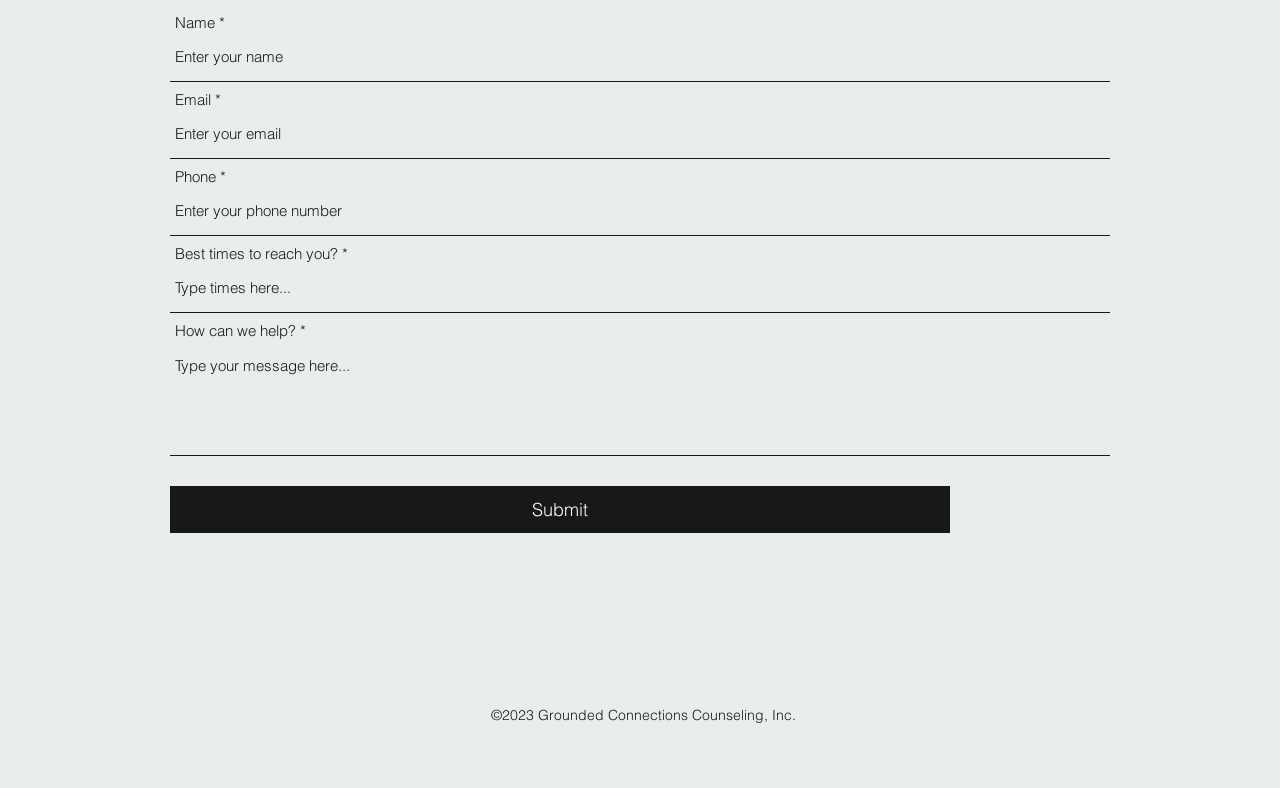Given the element description Email Us, identify the bounding box coordinates for the UI element on the webpage screenshot. The format should be (top-left x, top-left y, bottom-right x, bottom-right y), with values between 0 and 1.

None